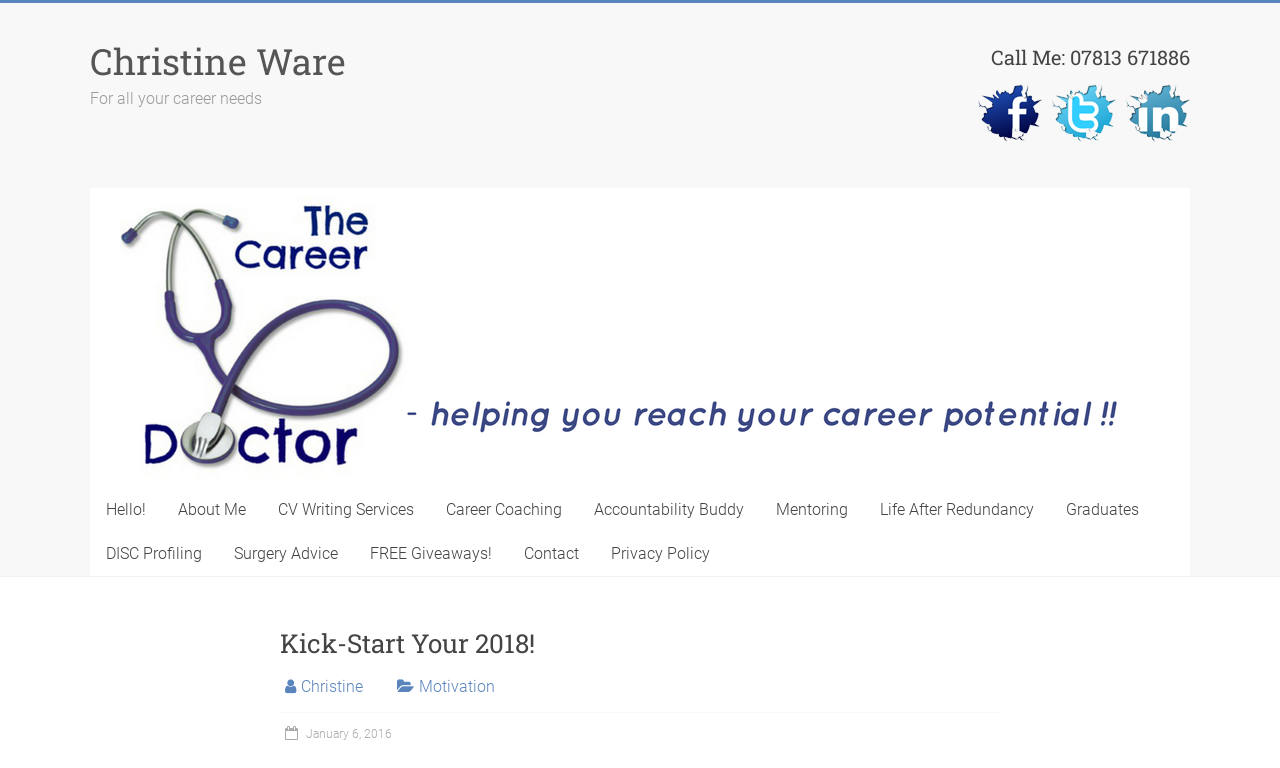Pinpoint the bounding box coordinates of the element you need to click to execute the following instruction: "Click on the 'About Me' link". The bounding box should be represented by four float numbers between 0 and 1, in the format [left, top, right, bottom].

[0.127, 0.635, 0.205, 0.693]